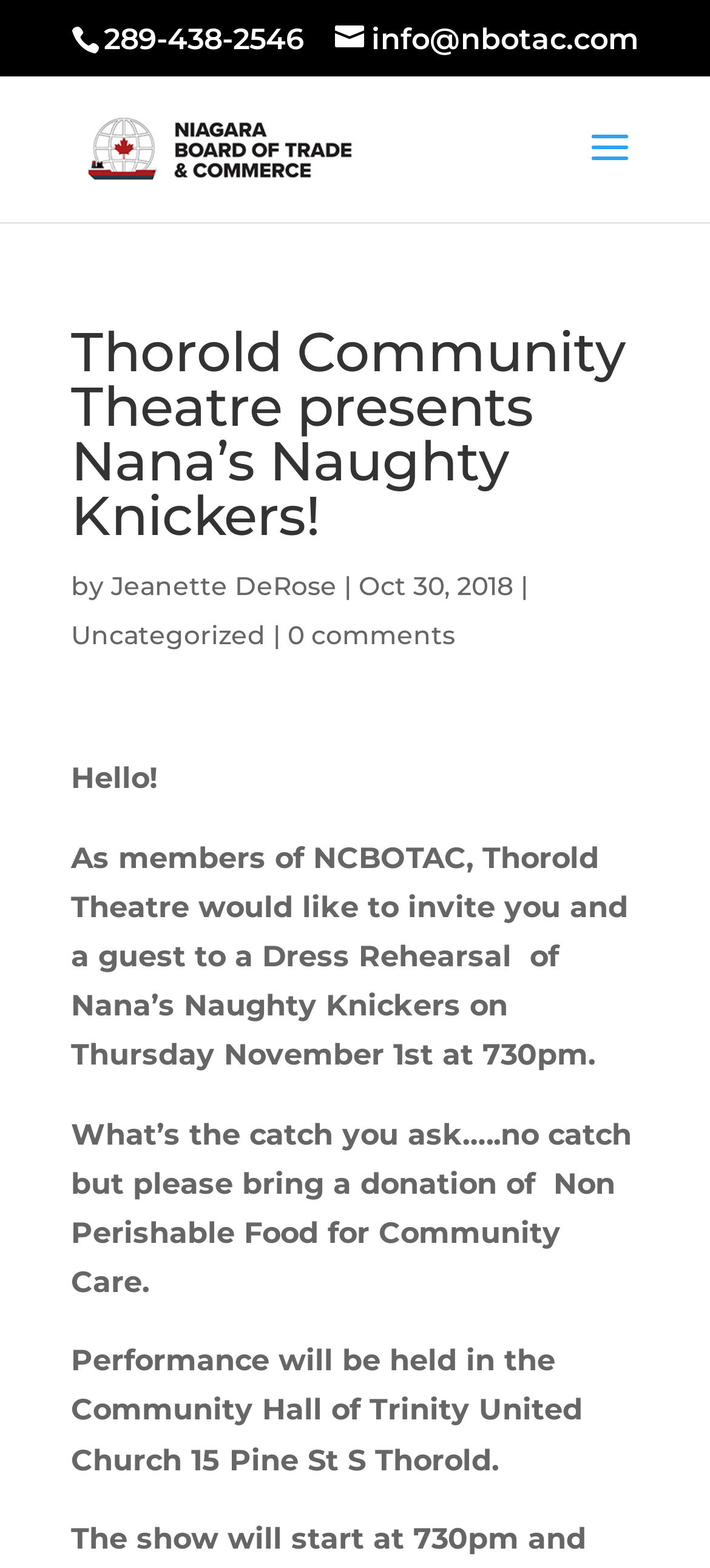Using the details from the image, please elaborate on the following question: Who wrote Nana's Naughty Knickers?

I found the author's name by looking at the link element with the bounding box coordinates [0.156, 0.363, 0.474, 0.384] which contains the text 'Jeanette DeRose'.